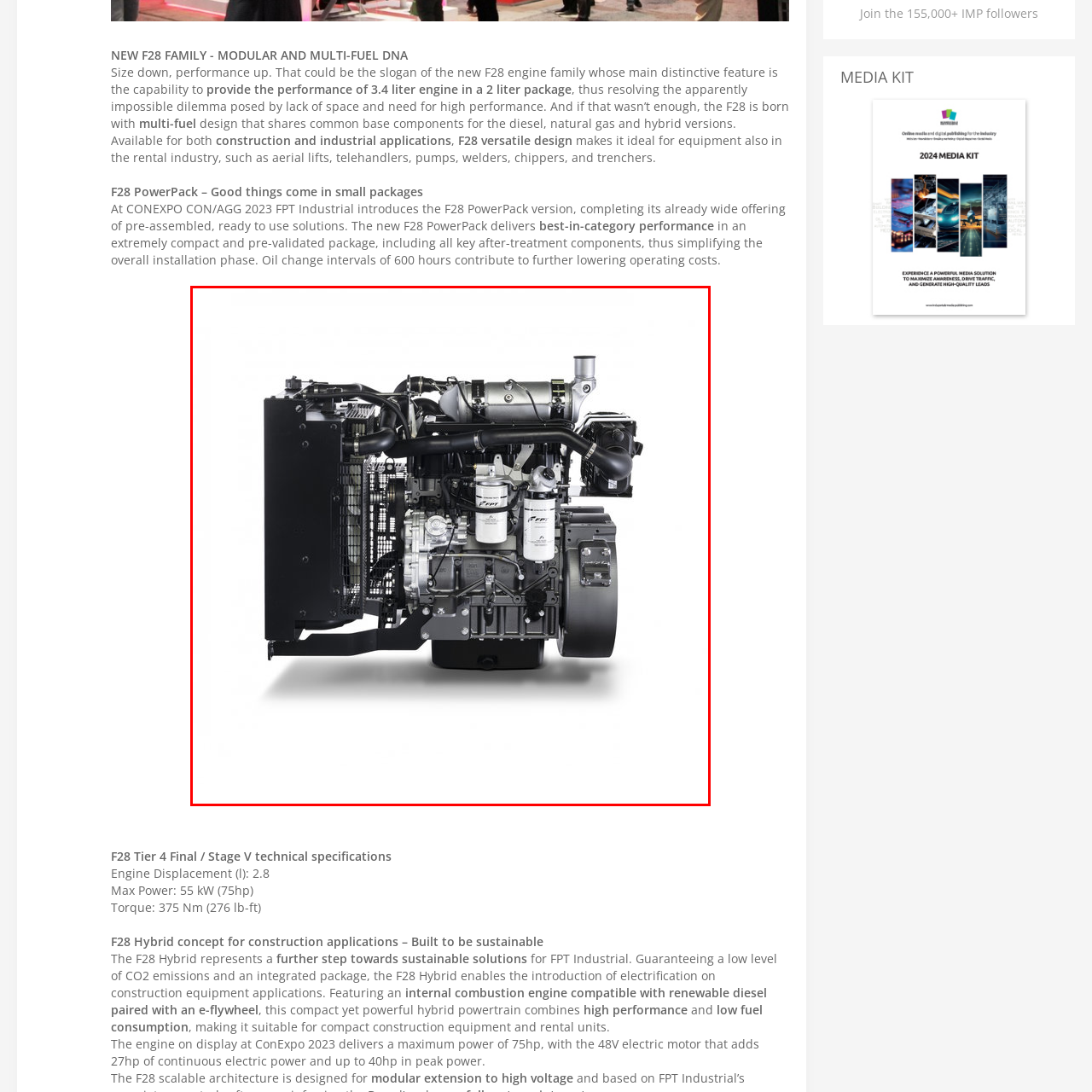What is the focus of FPT Industrial's technology?  
Concentrate on the image marked with the red box and respond with a detailed answer that is fully based on the content of the image.

The caption states that the F28 engine supports a hybrid concept aimed at reducing carbon emissions, exemplifying FPT Industrial's commitment to environmentally responsible technology, which is the focus of their technology.